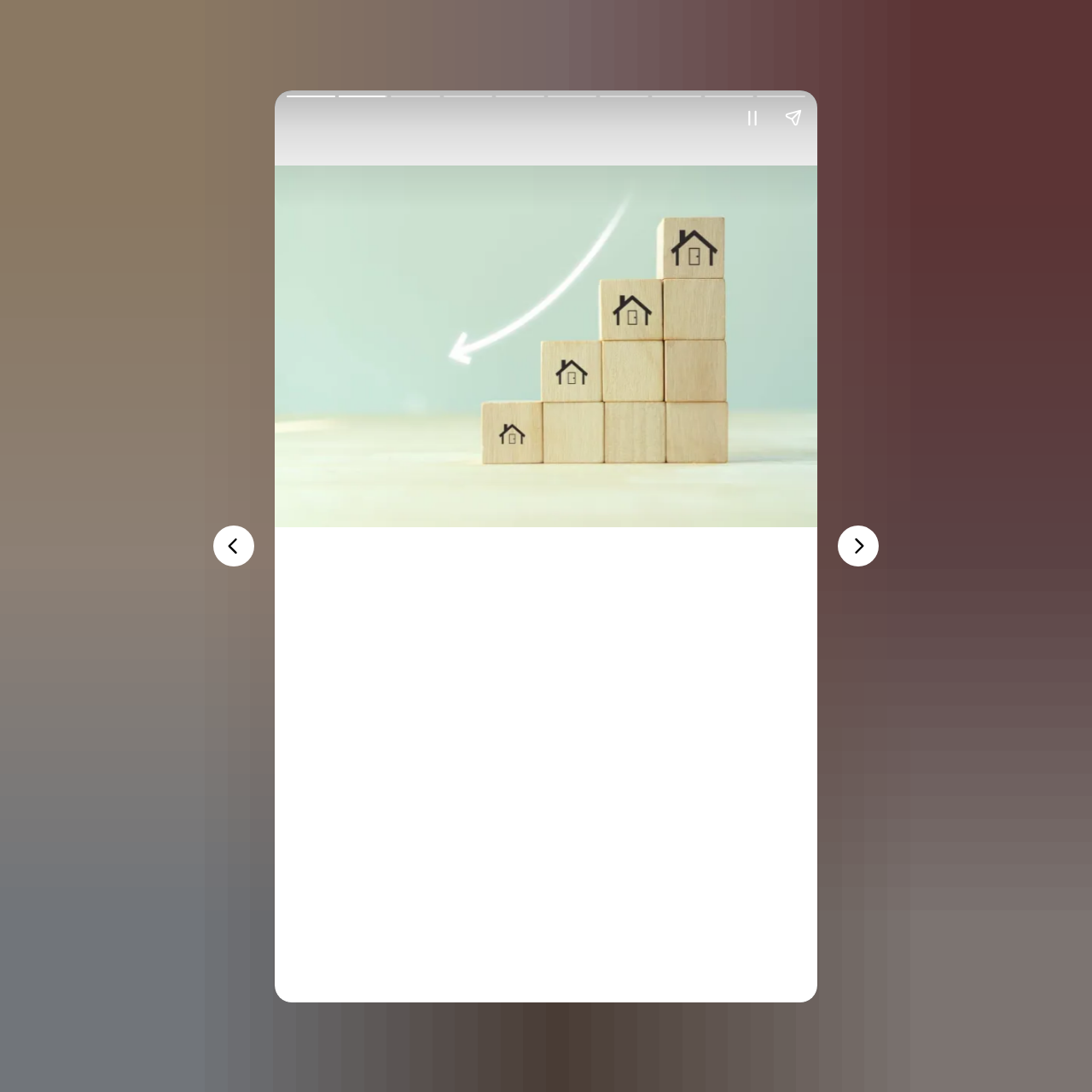Extract the primary header of the webpage and generate its text.

Swipe up to read full post!